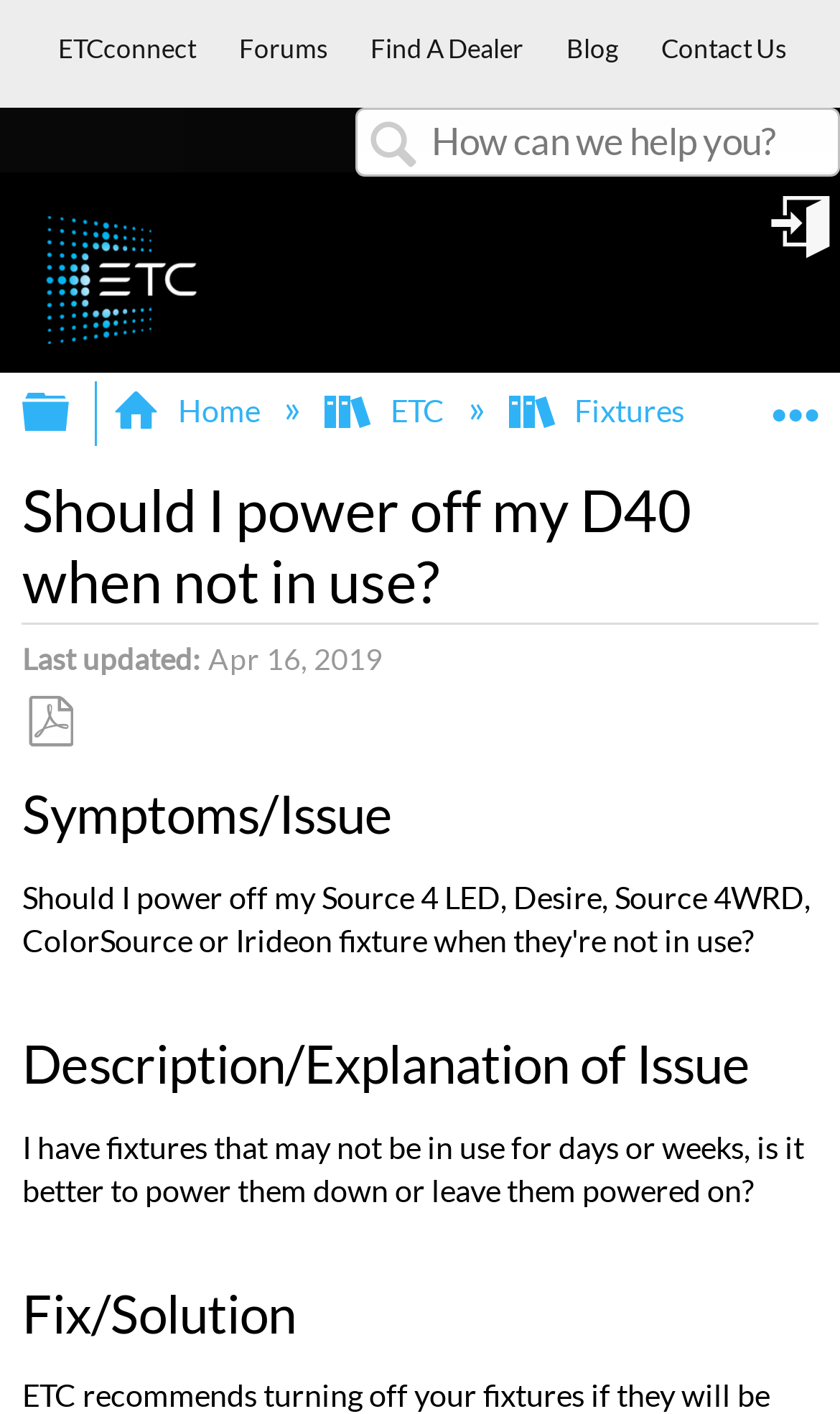Locate the coordinates of the bounding box for the clickable region that fulfills this instruction: "Sign in".

[0.913, 0.137, 1.0, 0.183]